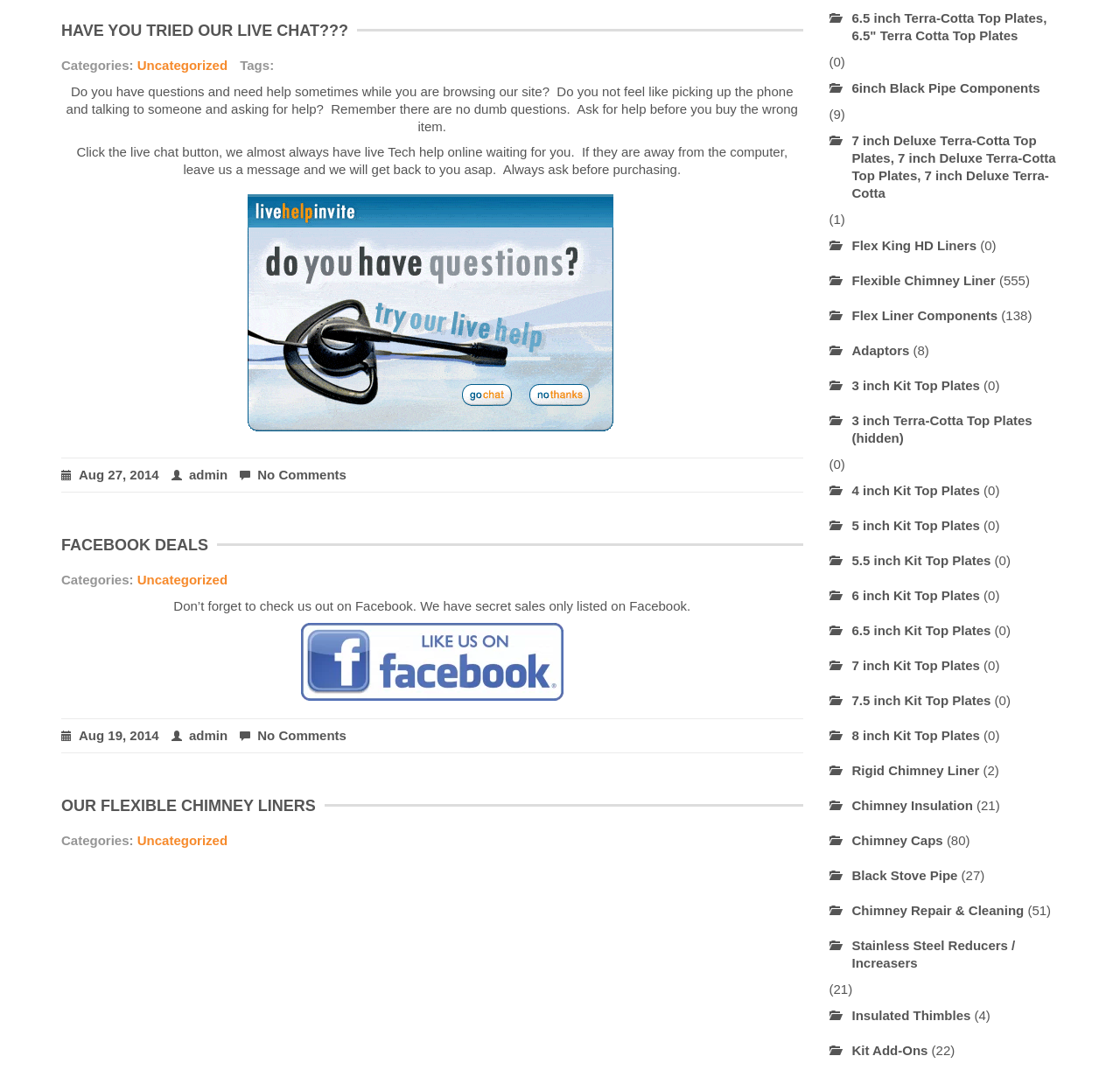How many products are listed under 'OUR FLEXIBLE CHIMNEY LINERS'?
Look at the image and respond with a one-word or short-phrase answer.

21